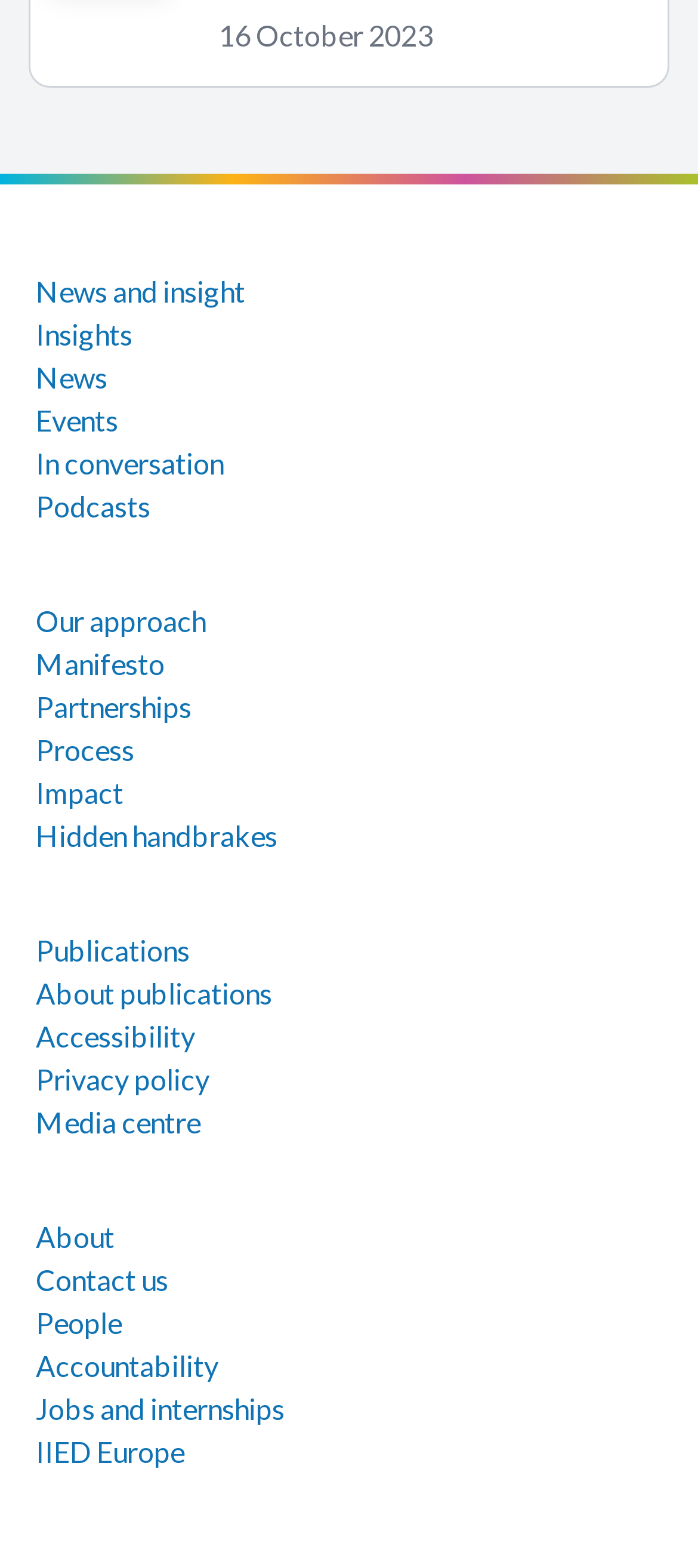Locate the UI element described as follows: "Privacy policy". Return the bounding box coordinates as four float numbers between 0 and 1 in the order [left, top, right, bottom].

[0.051, 0.677, 0.3, 0.699]